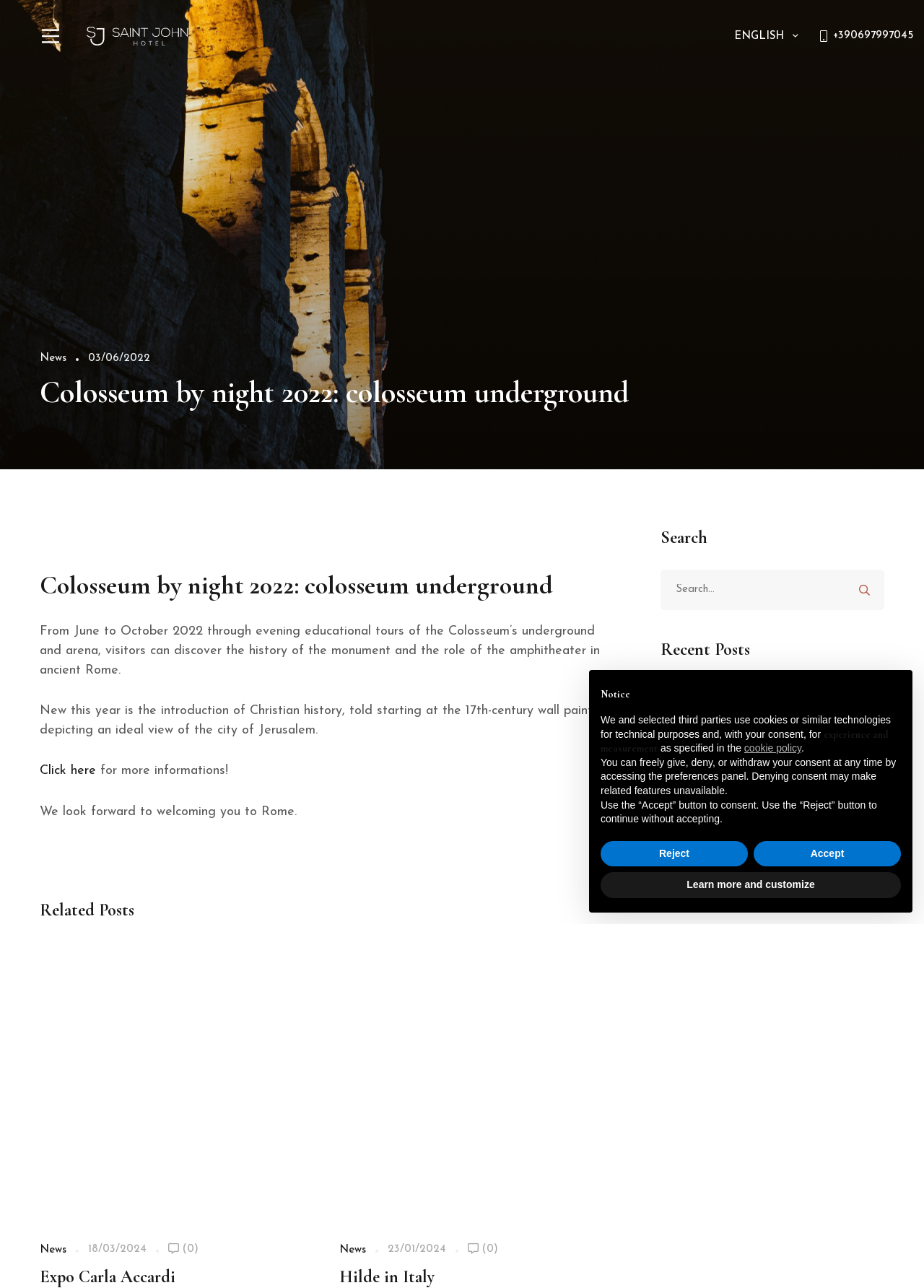Describe all the key features of the webpage in detail.

This webpage is about the Colosseum by night 2022 event, specifically the underground and arena tours. At the top of the page, there is a large image of the Colosseum, taking up the entire width of the page. Below the image, there is a heading that reads "Colosseum by night 2022: colosseum underground" followed by a brief description of the event.

To the left of the heading, there are several links, including "News" and "Boutique Hotel". On the right side of the page, there is a language selection dropdown with the option "ENGLISH" and a phone number with a plus sign icon.

Below the heading, there are three articles or news posts, each with a heading, a brief description, and a link to read more. The articles are arranged in a horizontal row, taking up the full width of the page. Each article has an image associated with it.

On the right side of the page, there is a search bar with a magnifying glass icon and a heading that reads "Search". Below the search bar, there is a section titled "Recent Posts" with links to several news articles.

At the bottom of the page, there is a notice dialog box with a heading that reads "Notice" and a brief description about the use of cookies on the website. The dialog box has three buttons: "Learn more and customize", "Reject", and "Accept".